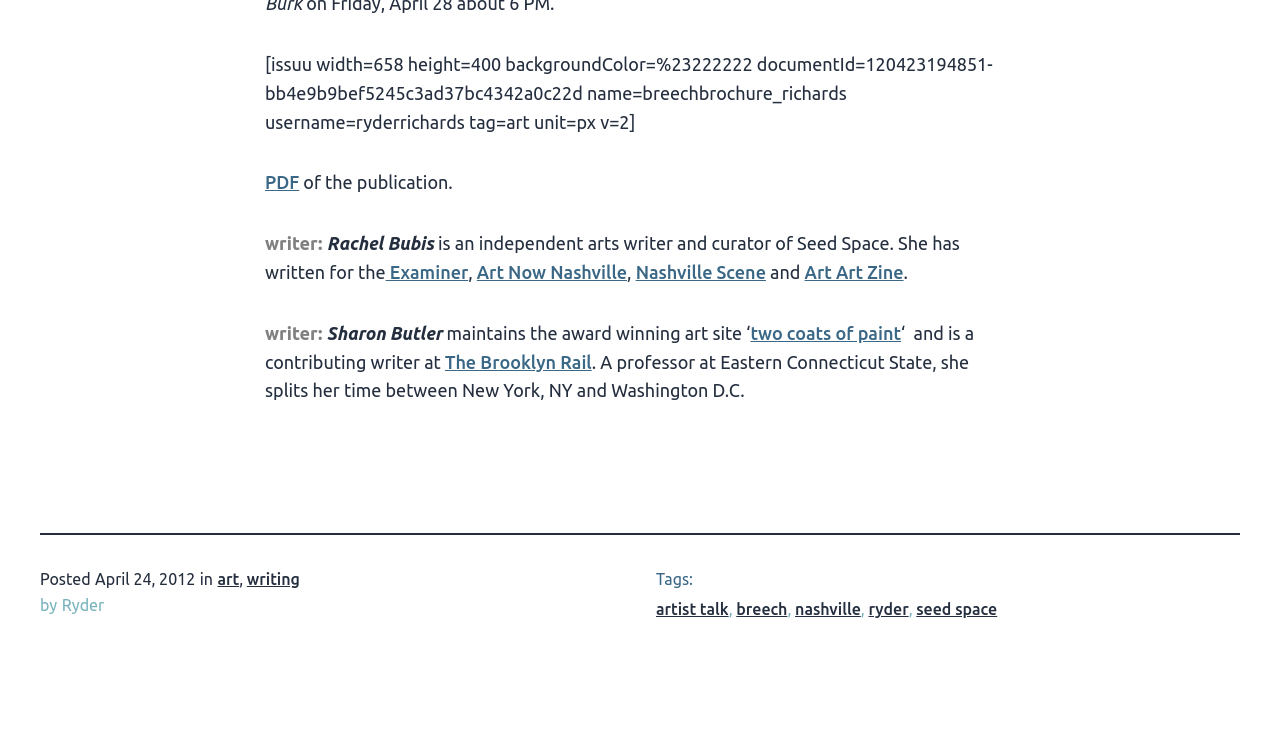Determine the bounding box of the UI component based on this description: "Art Art Zine". The bounding box coordinates should be four float values between 0 and 1, i.e., [left, top, right, bottom].

[0.629, 0.352, 0.706, 0.379]